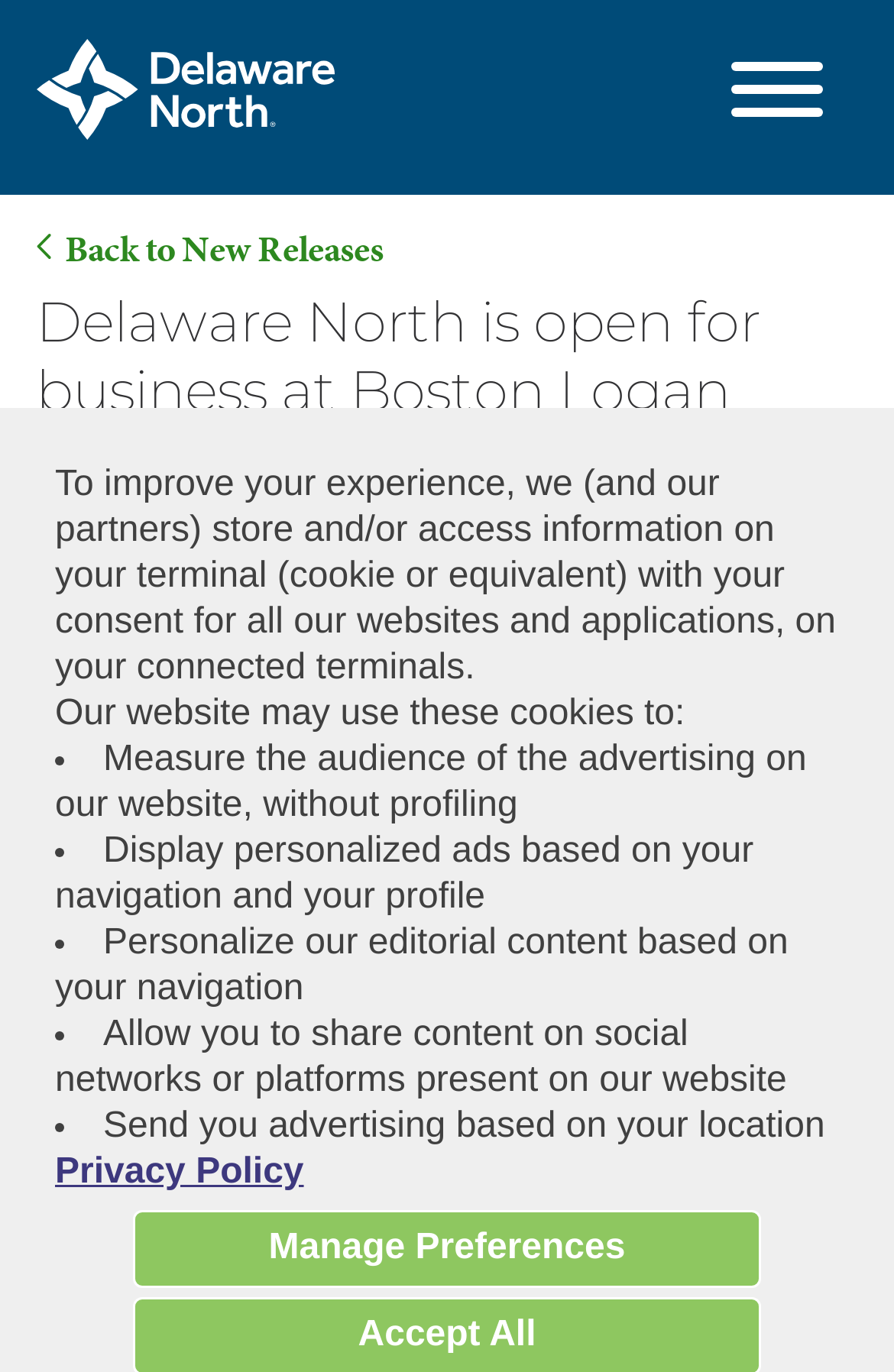What is the name of the company mentioned in the article?
Provide a detailed answer to the question using information from the image.

The answer can be found in the heading 'Delaware North is open for business at Boston Logan International Airport' which is located in the menu section of the webpage, and also in the link 'Delaware North Newsroom' located at the top of the webpage.